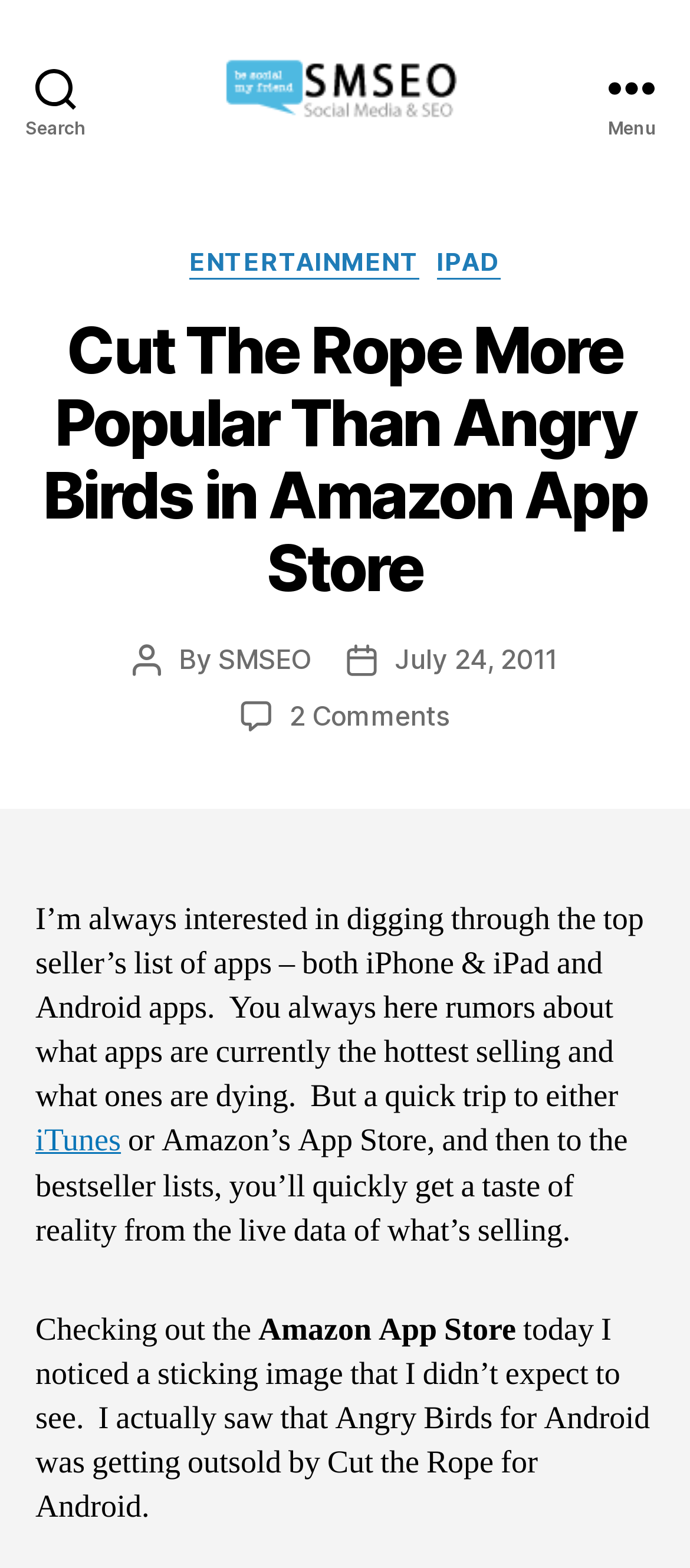Kindly determine the bounding box coordinates for the clickable area to achieve the given instruction: "Read the post about Cut The Rope".

[0.051, 0.2, 0.949, 0.385]